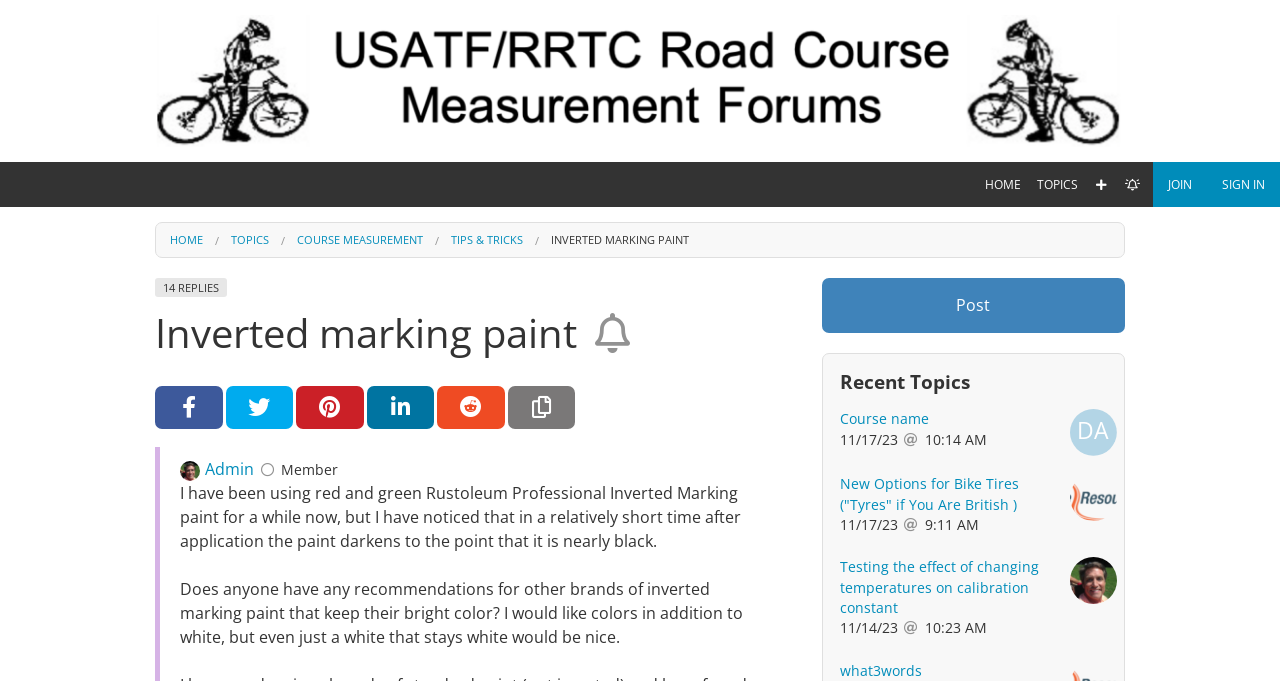Find and indicate the bounding box coordinates of the region you should select to follow the given instruction: "Click on the 'ADMIN' link".

[0.141, 0.673, 0.16, 0.705]